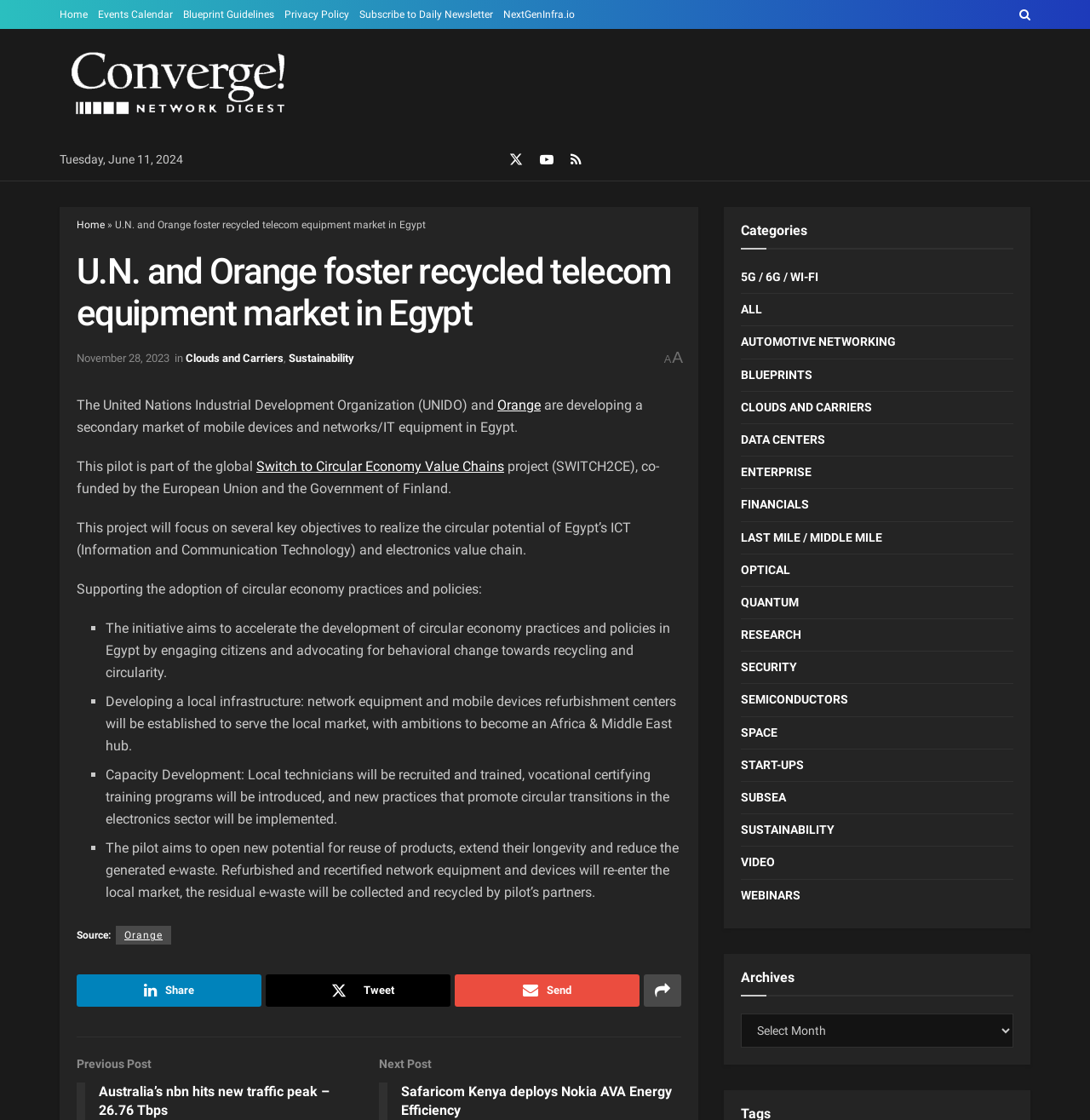Provide your answer in a single word or phrase: 
What is the name of the organization partnering with UNIDO?

Orange